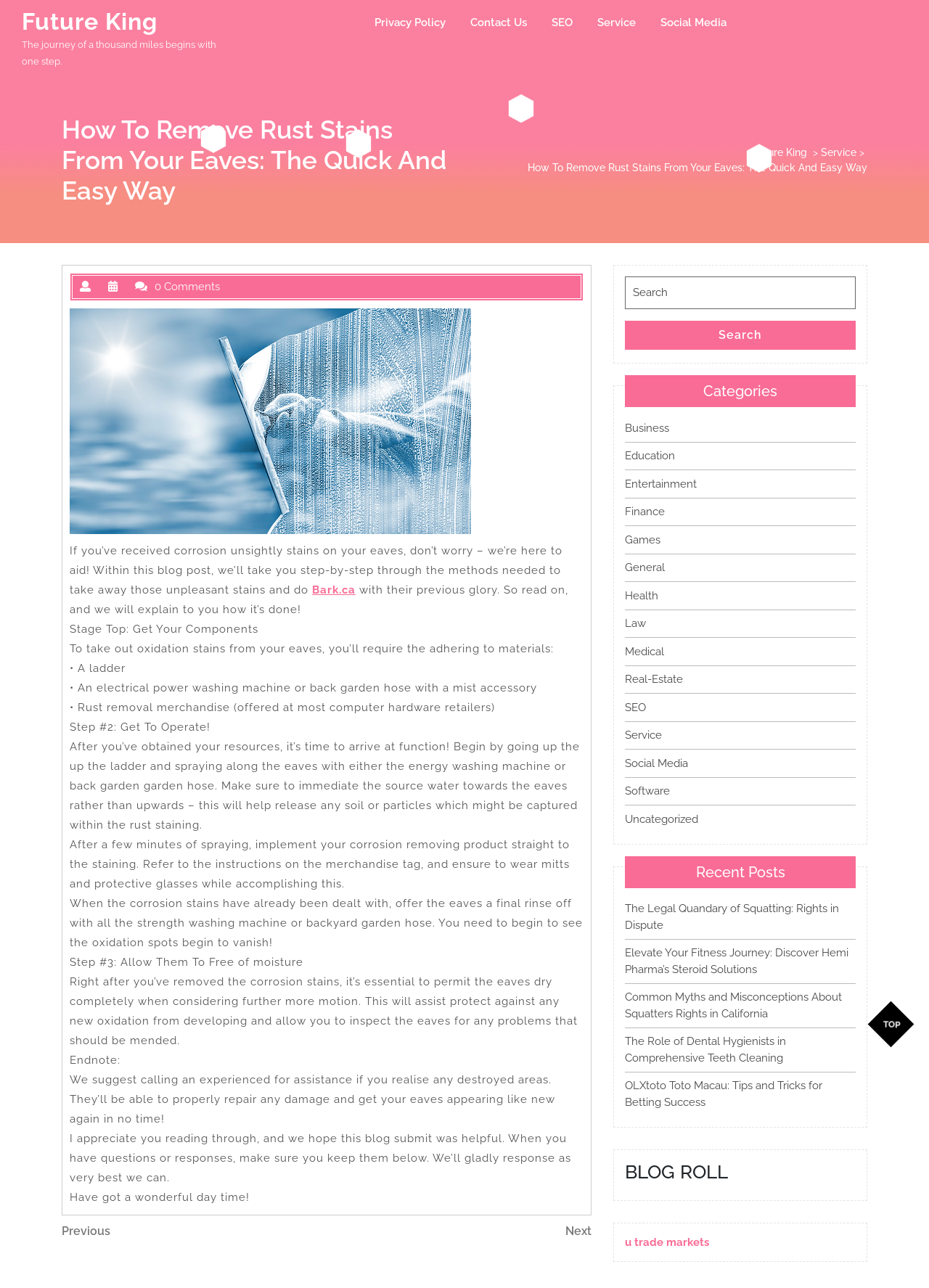Identify the bounding box coordinates of the element that should be clicked to fulfill this task: "Click on the 'SEO' category". The coordinates should be provided as four float numbers between 0 and 1, i.e., [left, top, right, bottom].

[0.673, 0.544, 0.695, 0.554]